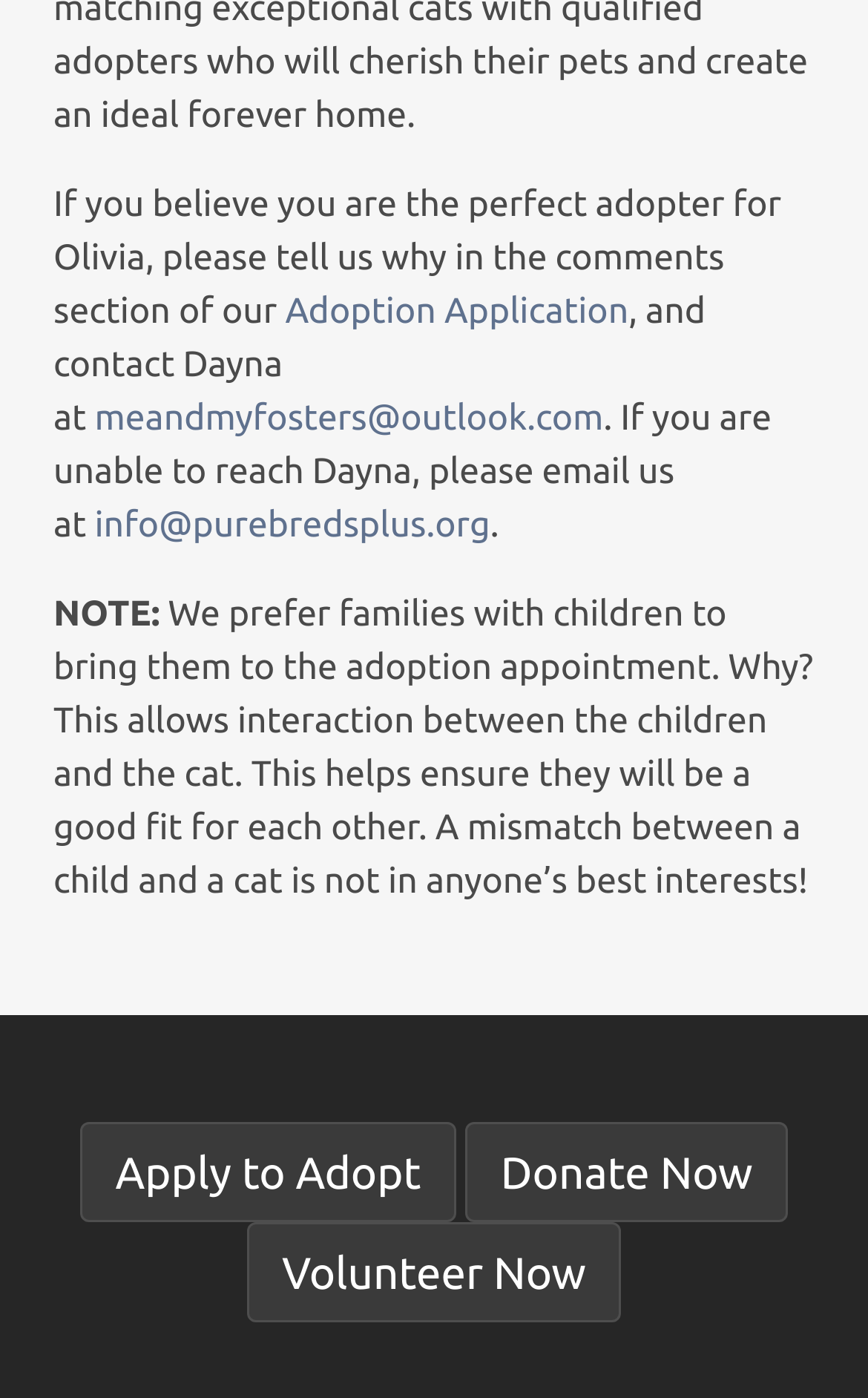Please provide a one-word or short phrase answer to the question:
What is the preferred scenario for adoption appointments?

Families with children